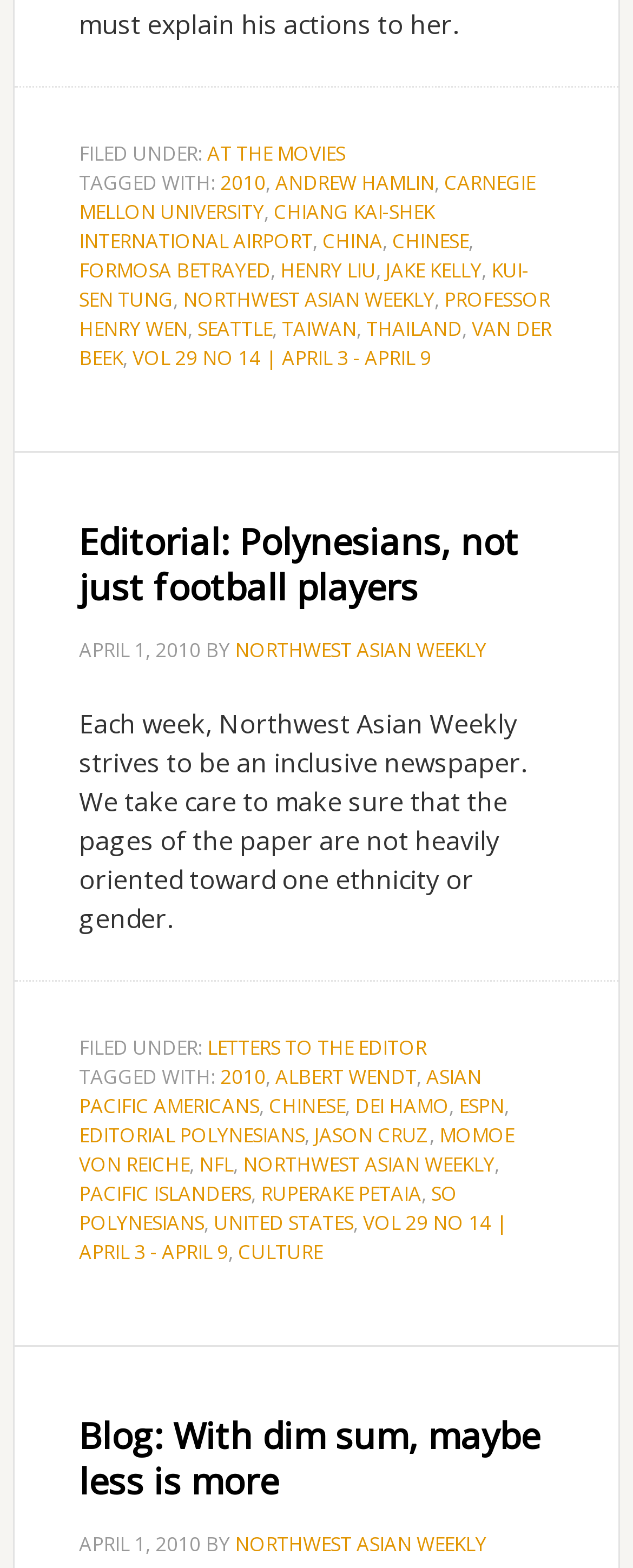Please give the bounding box coordinates of the area that should be clicked to fulfill the following instruction: "Go to the Home page". The coordinates should be in the format of four float numbers from 0 to 1, i.e., [left, top, right, bottom].

None